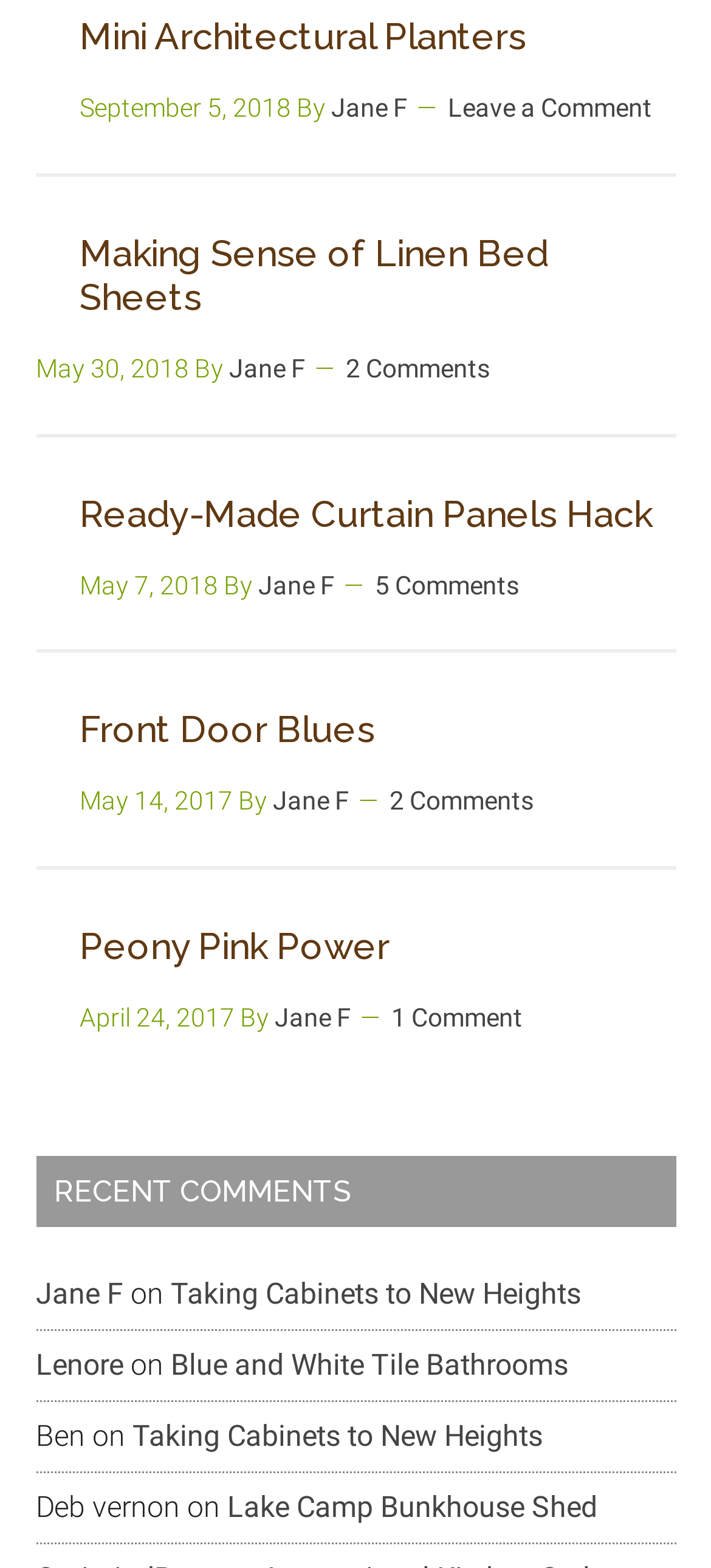Please find the bounding box coordinates of the element that needs to be clicked to perform the following instruction: "Check the recent comment by Jane F". The bounding box coordinates should be four float numbers between 0 and 1, represented as [left, top, right, bottom].

[0.05, 0.814, 0.173, 0.836]